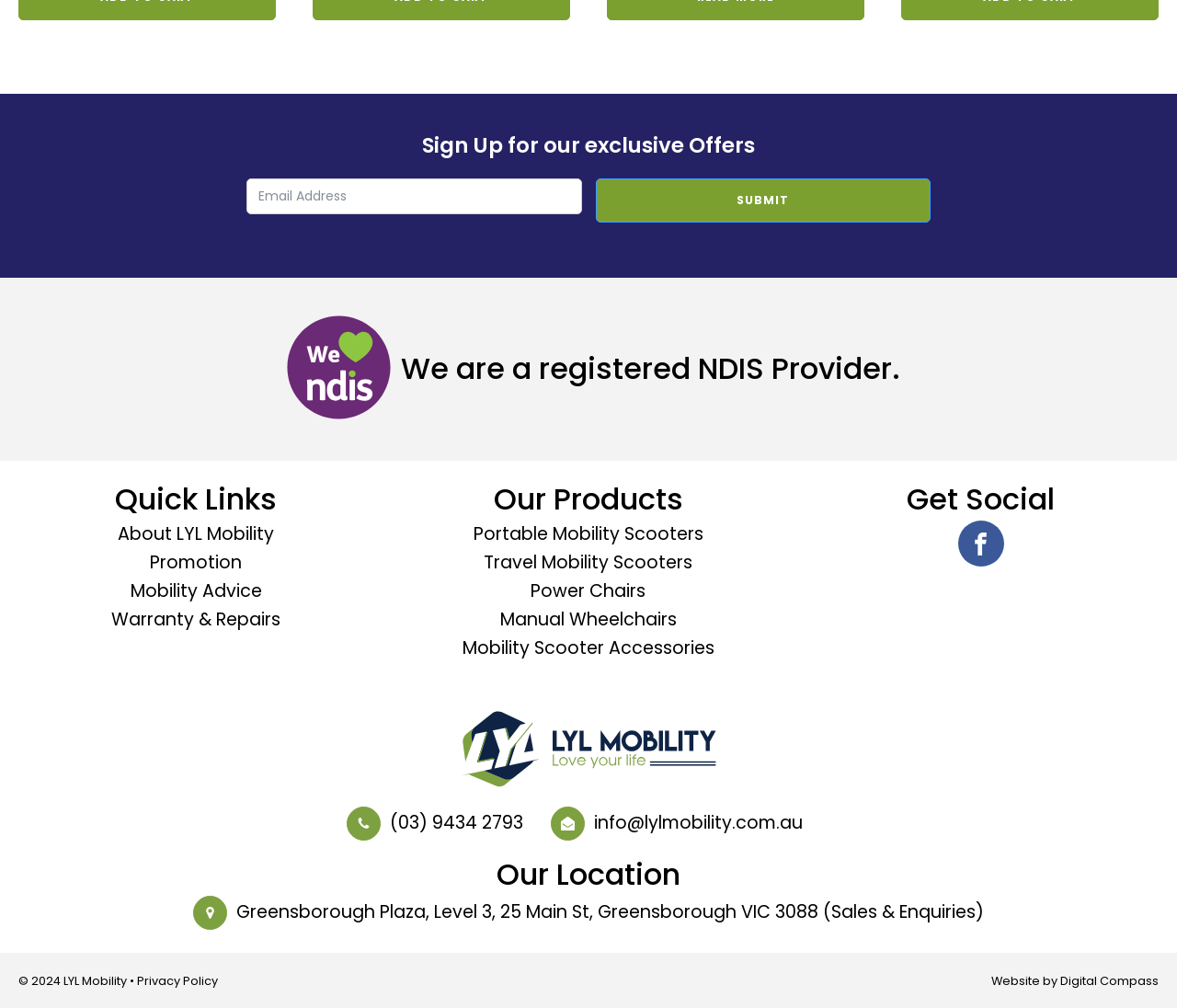For the given element description Submit, determine the bounding box coordinates of the UI element. The coordinates should follow the format (top-left x, top-left y, bottom-right x, bottom-right y) and be within the range of 0 to 1.

[0.506, 0.794, 0.791, 0.839]